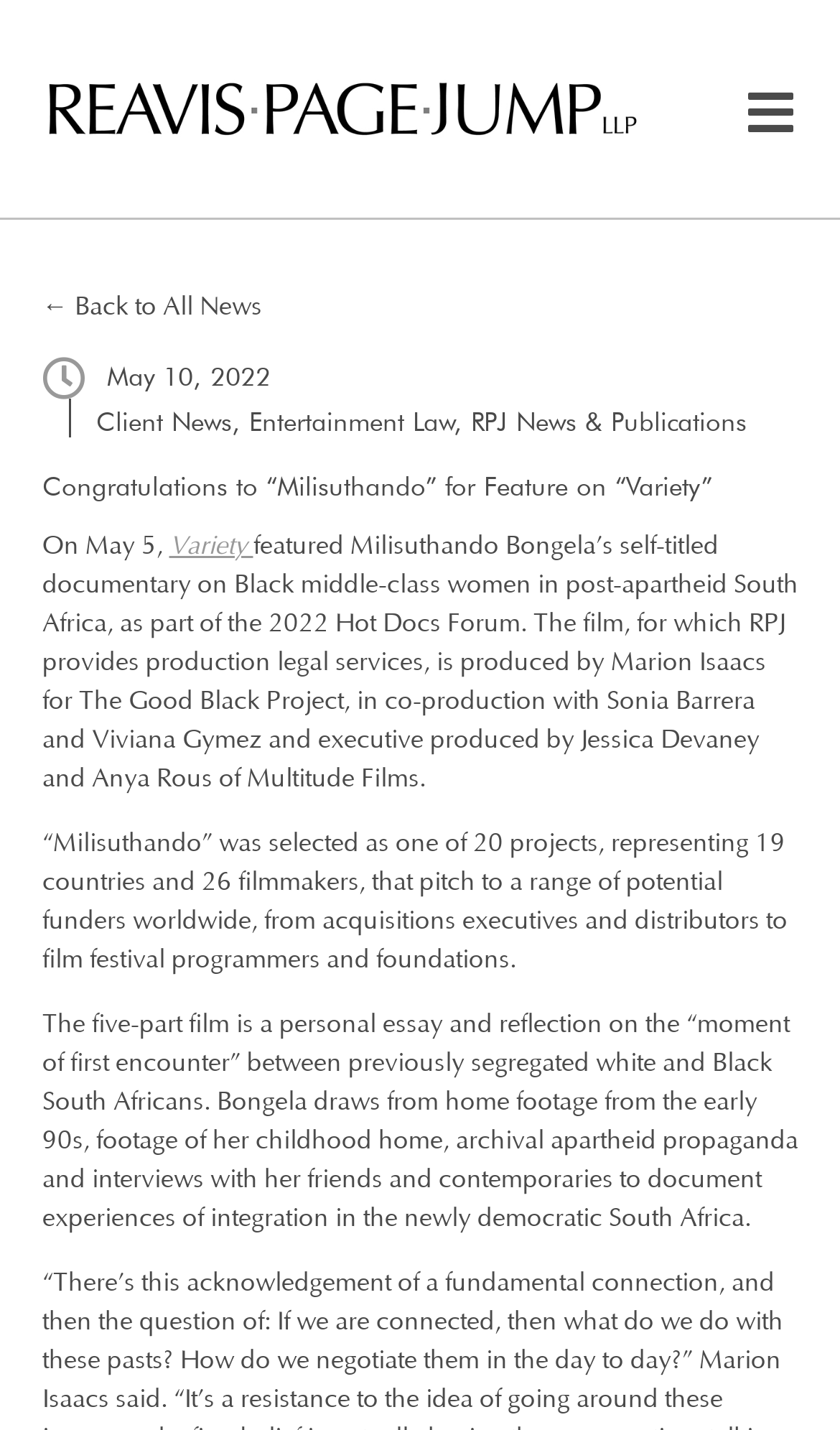Use a single word or phrase to answer the question: 
What is the topic of the five-part film?

Integration in South Africa